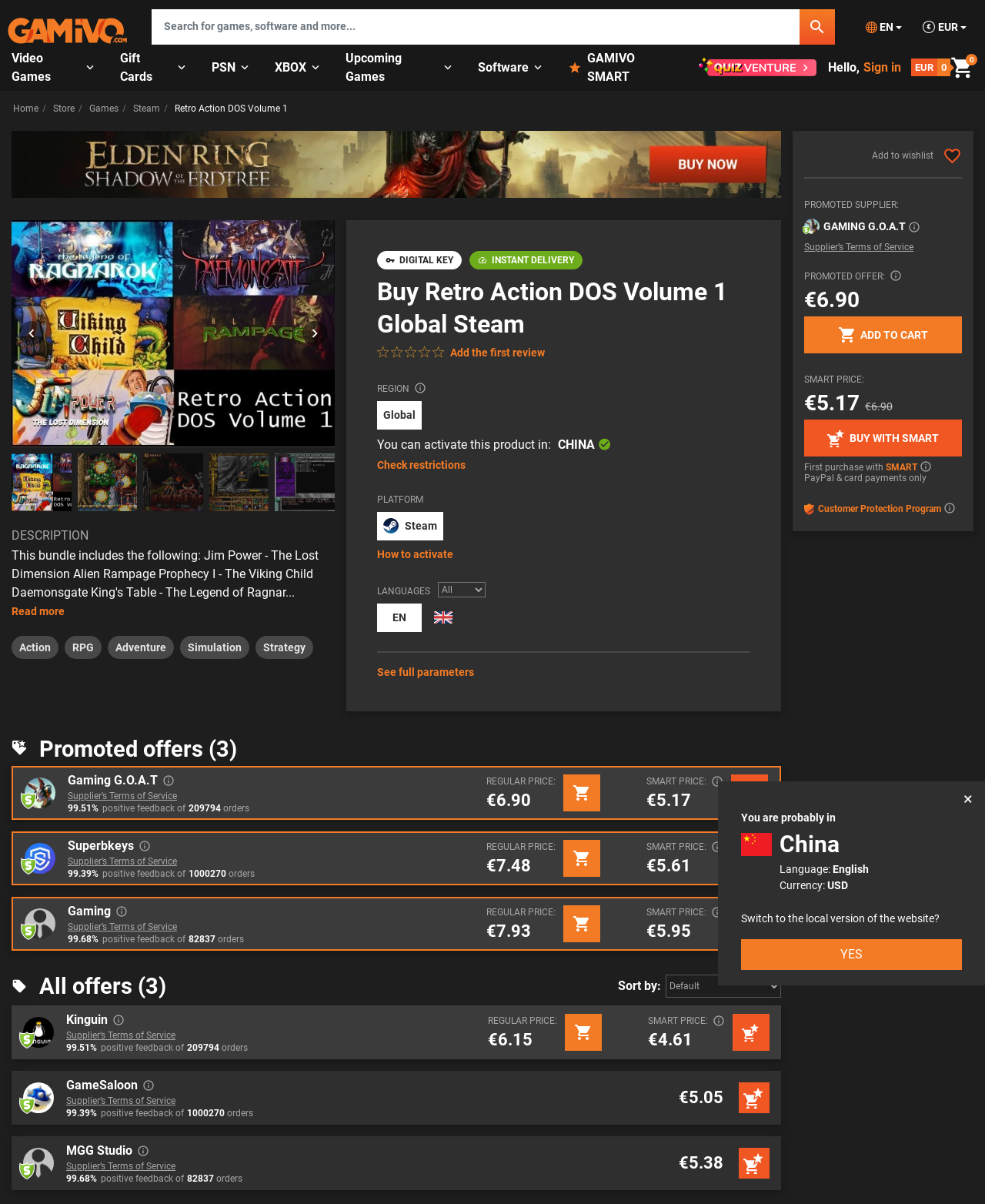What type of product is being sold?
Could you give a comprehensive explanation in response to this question?

Based on the webpage, it appears that the product being sold is a video game, specifically 'Retro Action DOS Volume 1 Global Steam', which is indicated by the title and the description of the product.